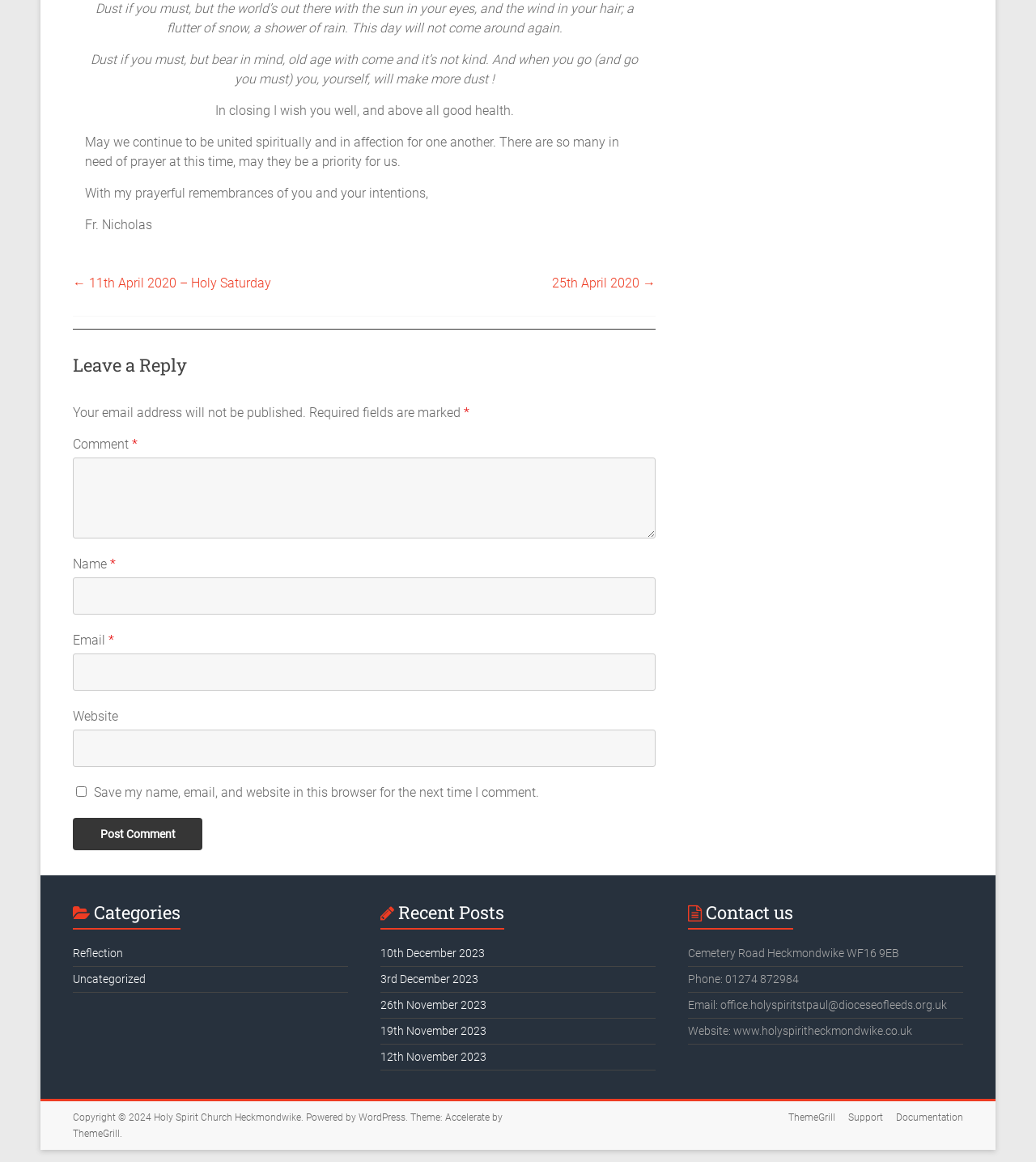Provide the bounding box coordinates of the HTML element this sentence describes: "Support". The bounding box coordinates consist of four float numbers between 0 and 1, i.e., [left, top, right, bottom].

[0.806, 0.955, 0.852, 0.969]